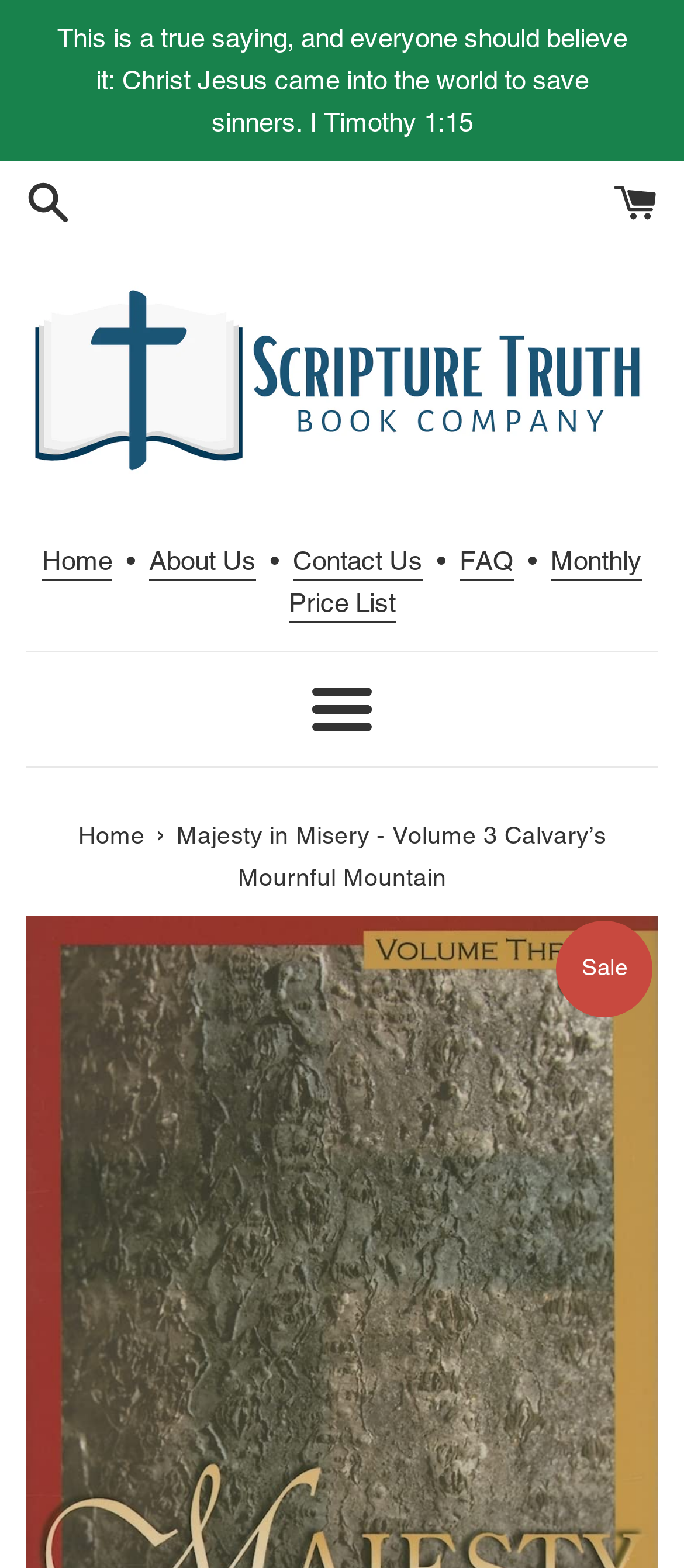What is the organization's name?
Give a comprehensive and detailed explanation for the question.

I found the answer by looking at the link with the image that says 'Scripture Truth', which suggests that it's the organization's name.